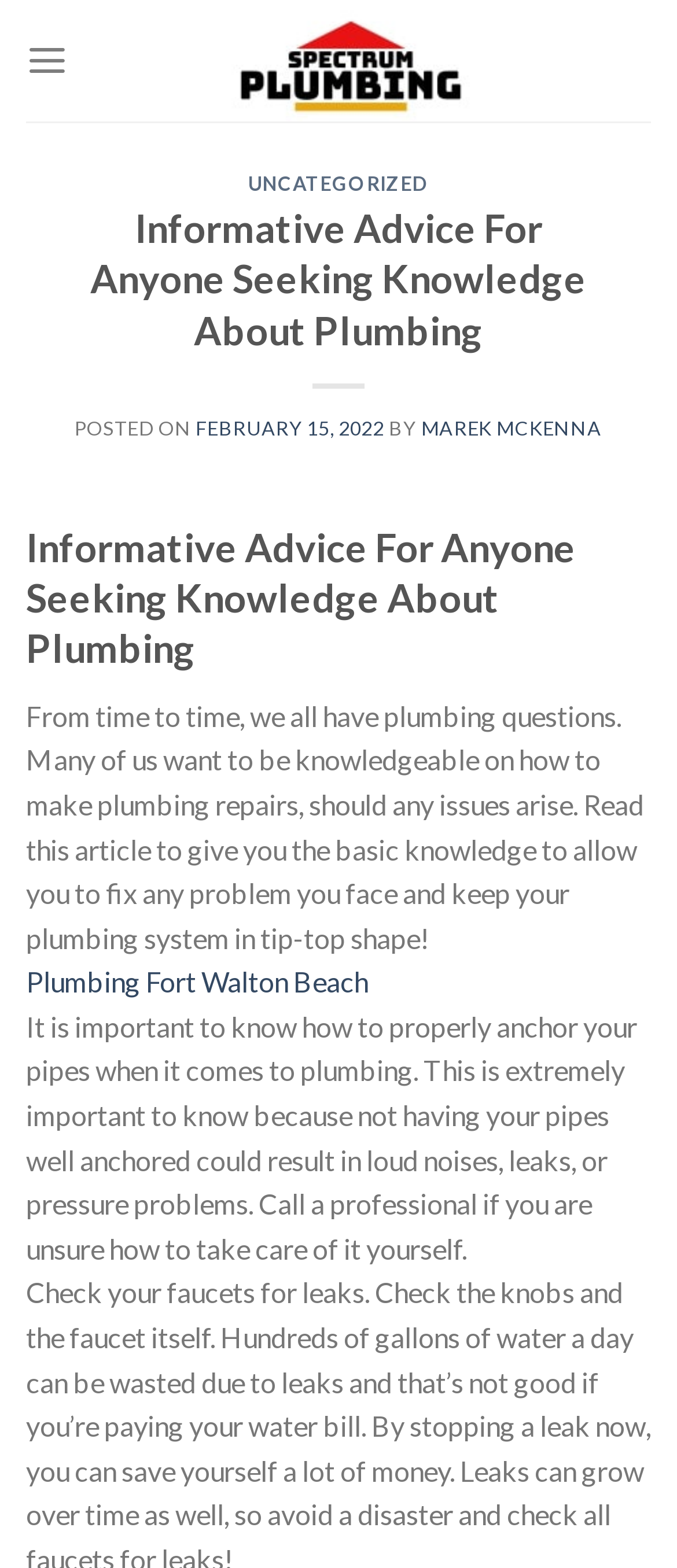Write a detailed summary of the webpage, including text, images, and layout.

The webpage is about informative advice on plumbing, with the title "Informative Advice For Anyone Seeking Knowledge About Plumbing" displayed prominently at the top. Below the title, there is a link to "Skip to content" and a logo of "spectrum plumbing" accompanied by an image. 

On the top right, there is a menu link that, when expanded, reveals a header section with several links to categories, including "UNCATEGORIZED". 

Below the menu, there is a main content section that starts with a heading that repeats the title of the webpage. This is followed by a posting date and author information. The main content is a block of text that provides advice on plumbing, including the importance of knowing how to make plumbing repairs and how to properly anchor pipes. There is also a link to "Plumbing Fort Walton Beach" within the text. 

Throughout the webpage, there are several links and headings that provide a clear structure to the content. The text is divided into paragraphs, making it easy to read and understand.